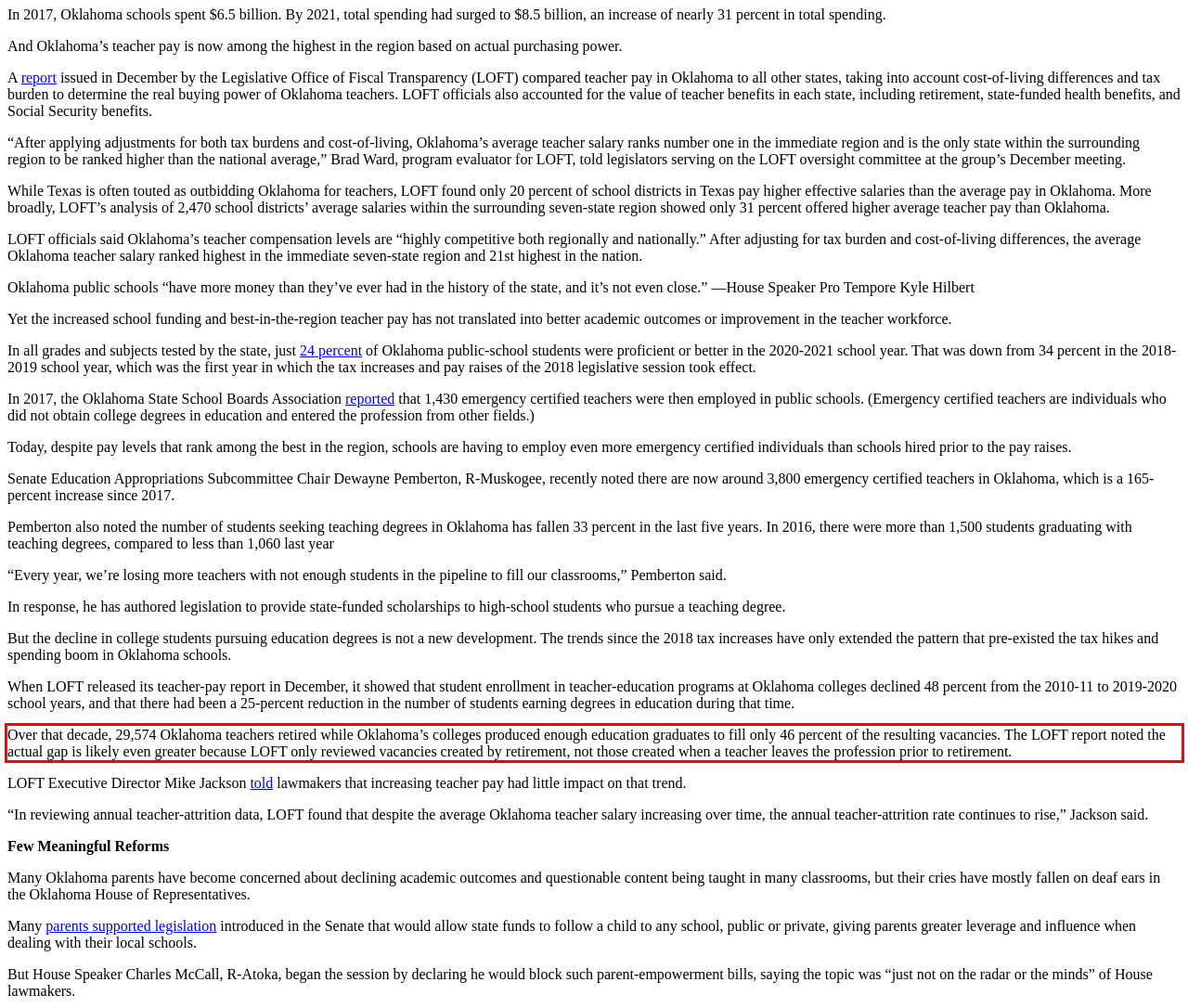Please recognize and transcribe the text located inside the red bounding box in the webpage image.

Over that decade, 29,574 Oklahoma teachers retired while Oklahoma’s colleges produced enough education graduates to fill only 46 percent of the resulting vacancies. The LOFT report noted the actual gap is likely even greater because LOFT only reviewed vacancies created by retirement, not those created when a teacher leaves the profession prior to retirement.